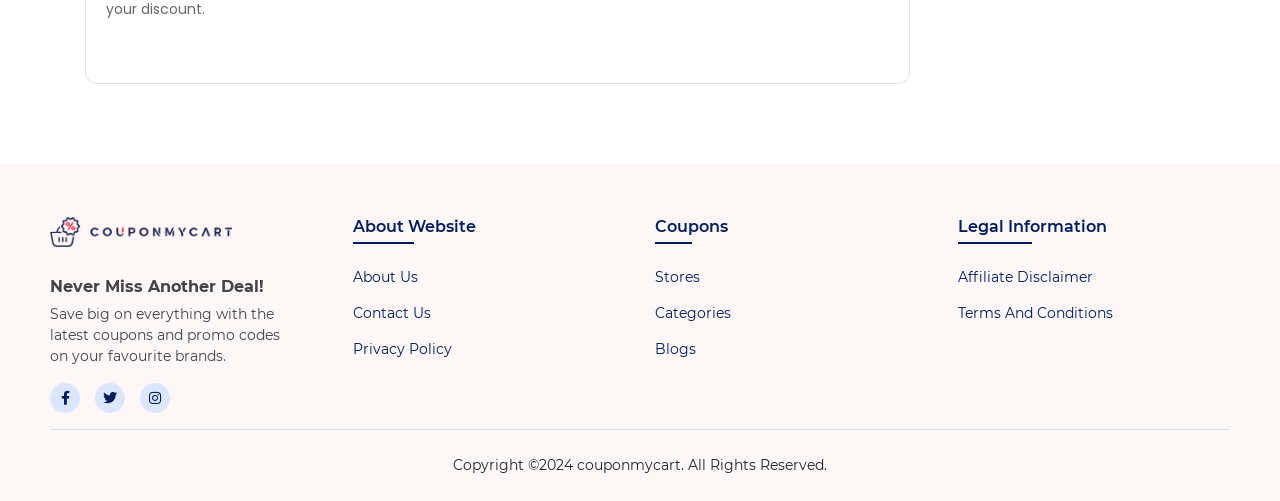What year is the copyright reserved for?
Please describe in detail the information shown in the image to answer the question.

The copyright is reserved for the year 2024, as indicated by the static text 'Copyright ©2024 couponmycart. All Rights Reserved.' at the bottom of the webpage.